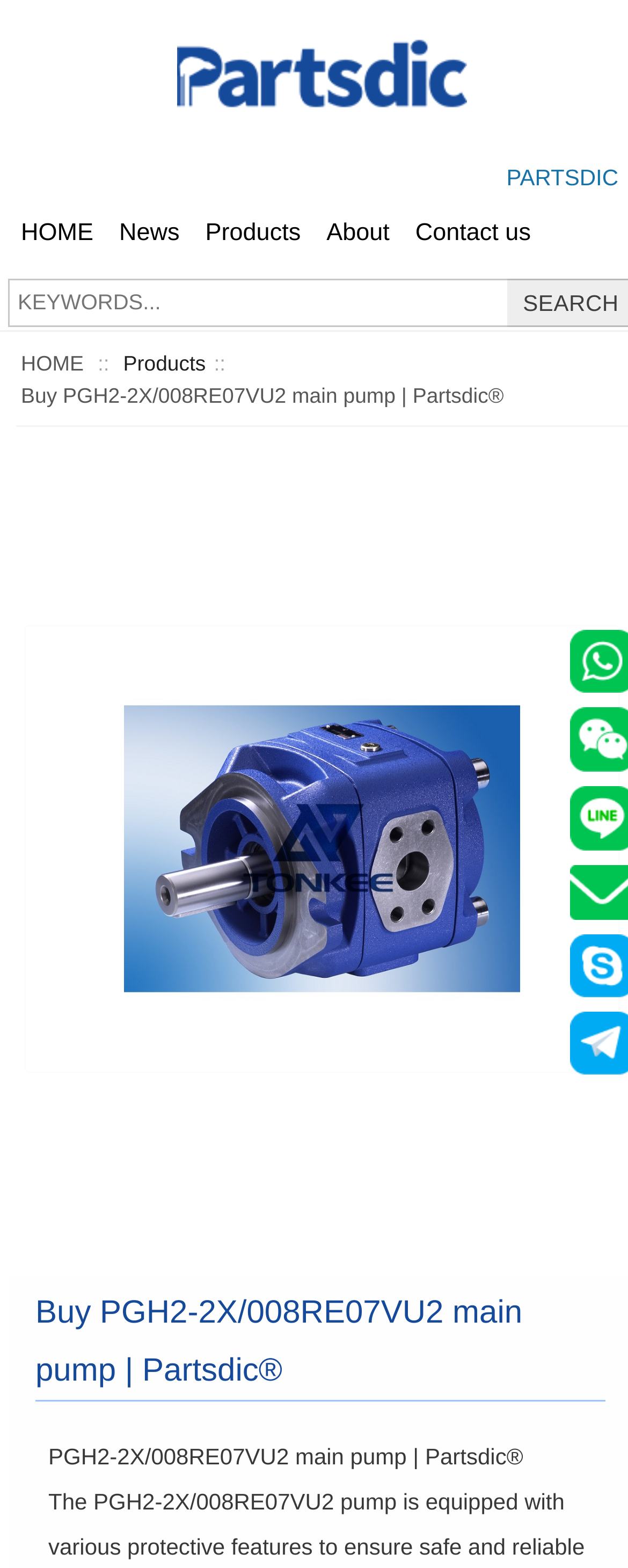Please predict the bounding box coordinates (top-left x, top-left y, bottom-right x, bottom-right y) for the UI element in the screenshot that fits the description: parent_node: SEARCH placeholder="KEYWORDS..."

[0.013, 0.178, 0.808, 0.209]